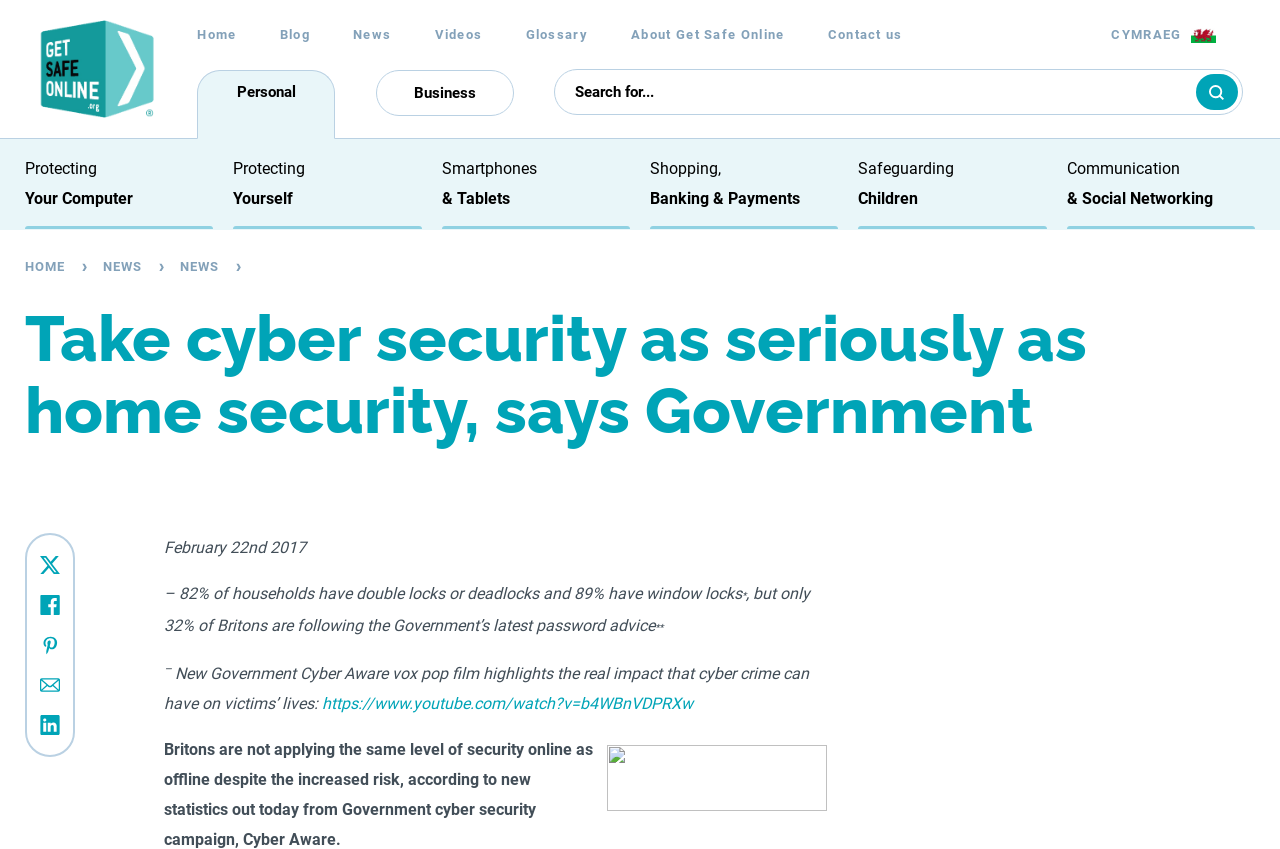Find the bounding box coordinates of the area to click in order to follow the instruction: "Click on the 'Tweet this!' link".

[0.021, 0.642, 0.057, 0.689]